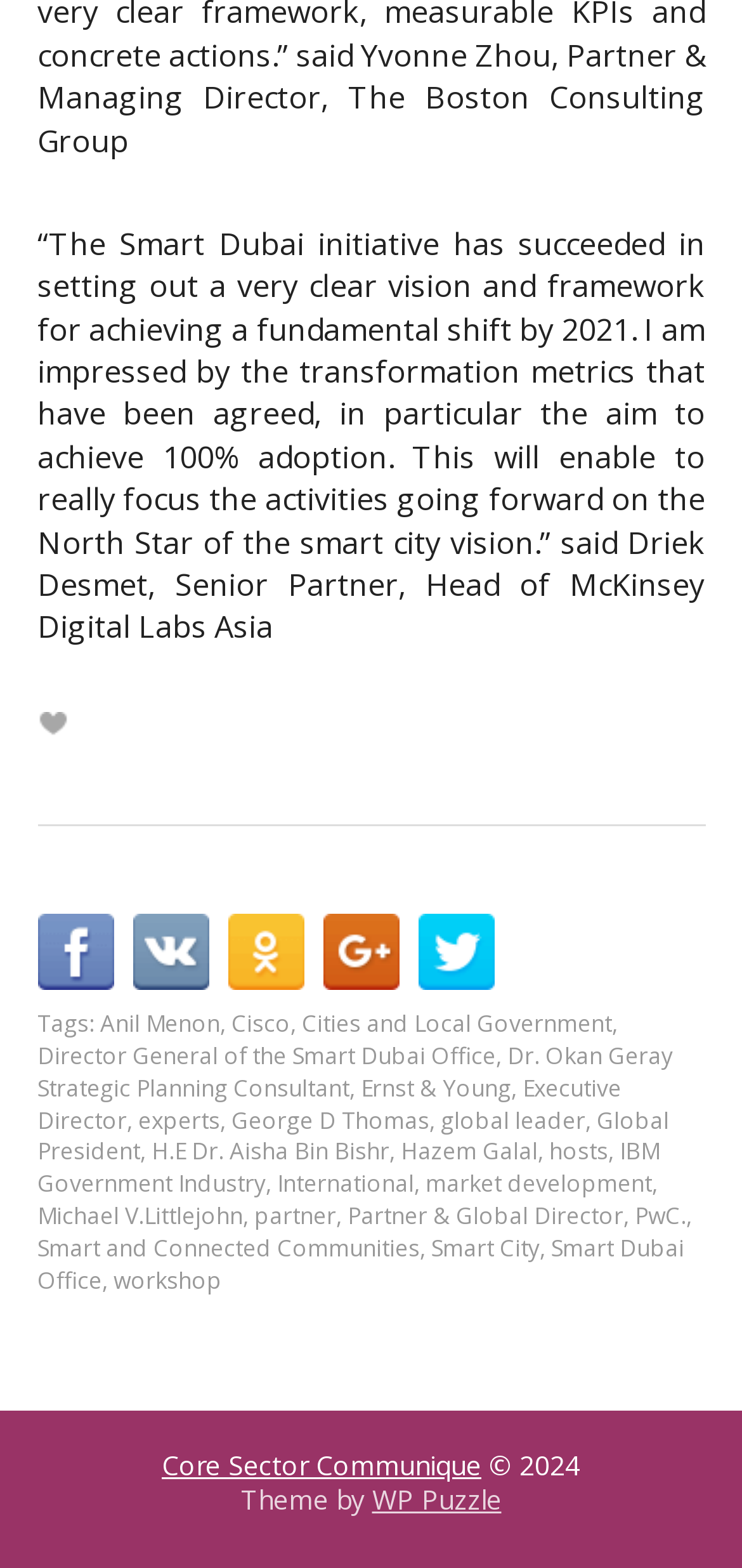Locate the bounding box coordinates of the area you need to click to fulfill this instruction: 'open menu'. The coordinates must be in the form of four float numbers ranging from 0 to 1: [left, top, right, bottom].

None